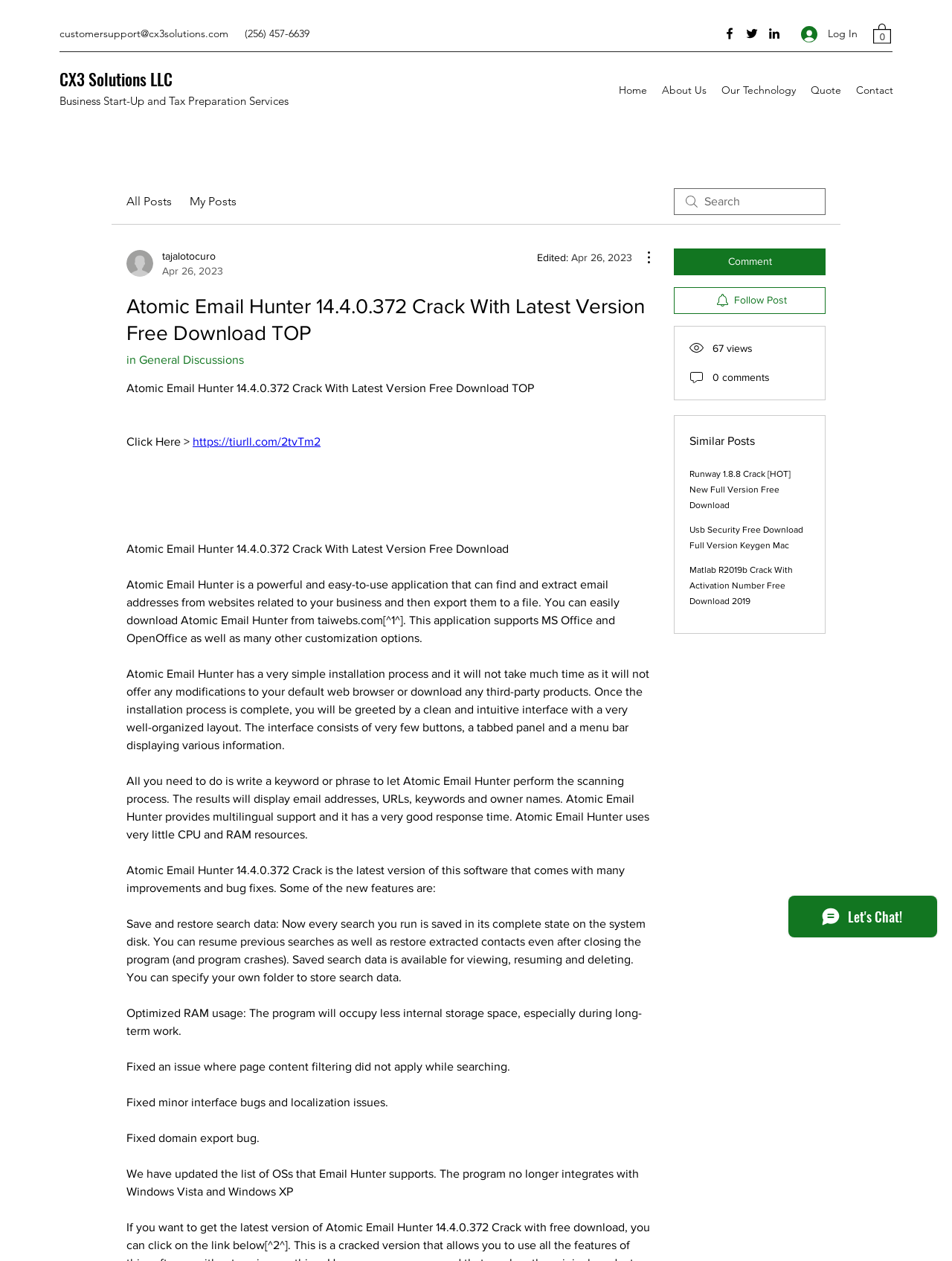Given the following UI element description: "customersupport@cx3solutions.com", find the bounding box coordinates in the webpage screenshot.

[0.062, 0.021, 0.24, 0.032]